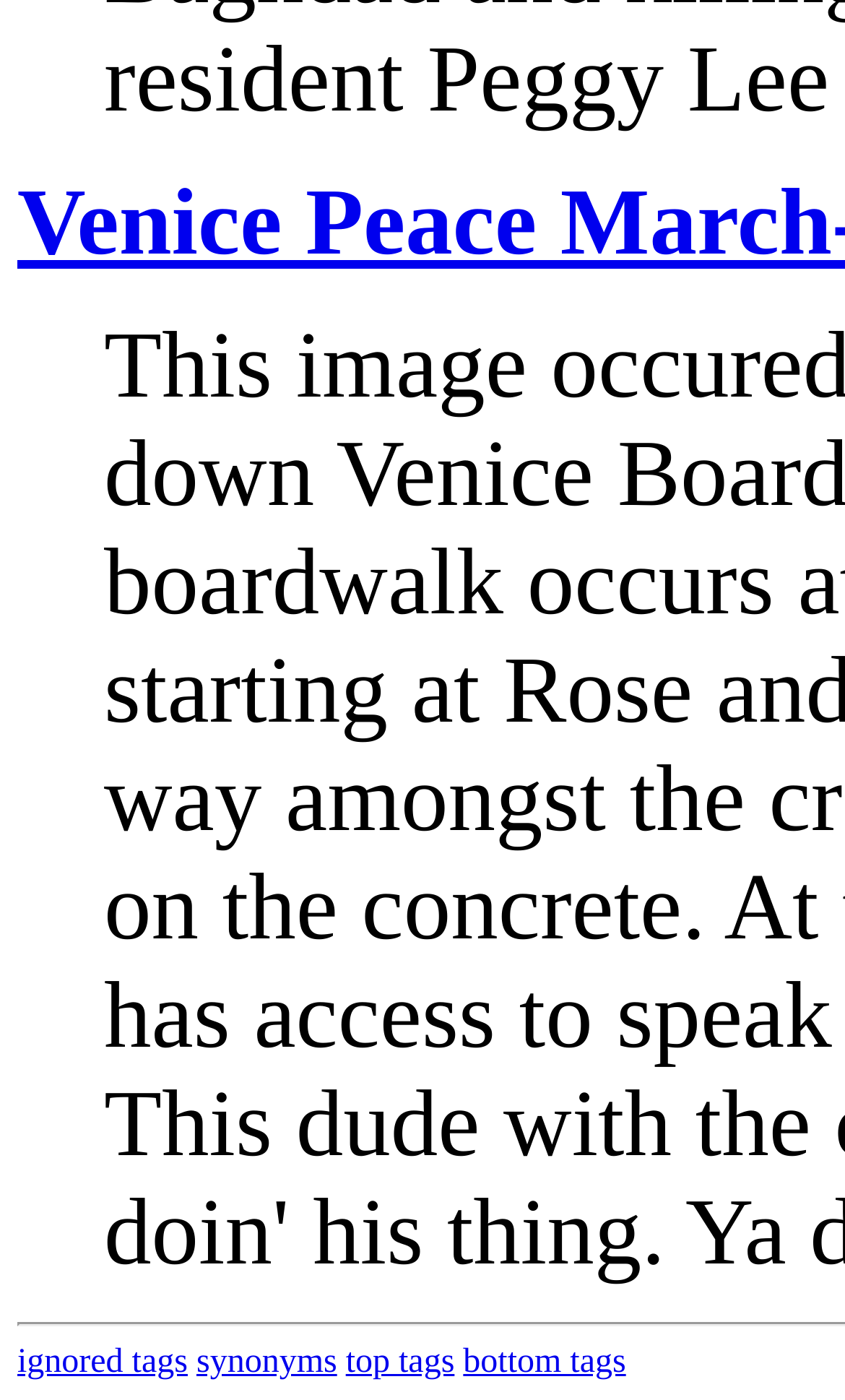Predict the bounding box of the UI element based on the description: "ignored tags". The coordinates should be four float numbers between 0 and 1, formatted as [left, top, right, bottom].

[0.021, 0.96, 0.222, 0.986]